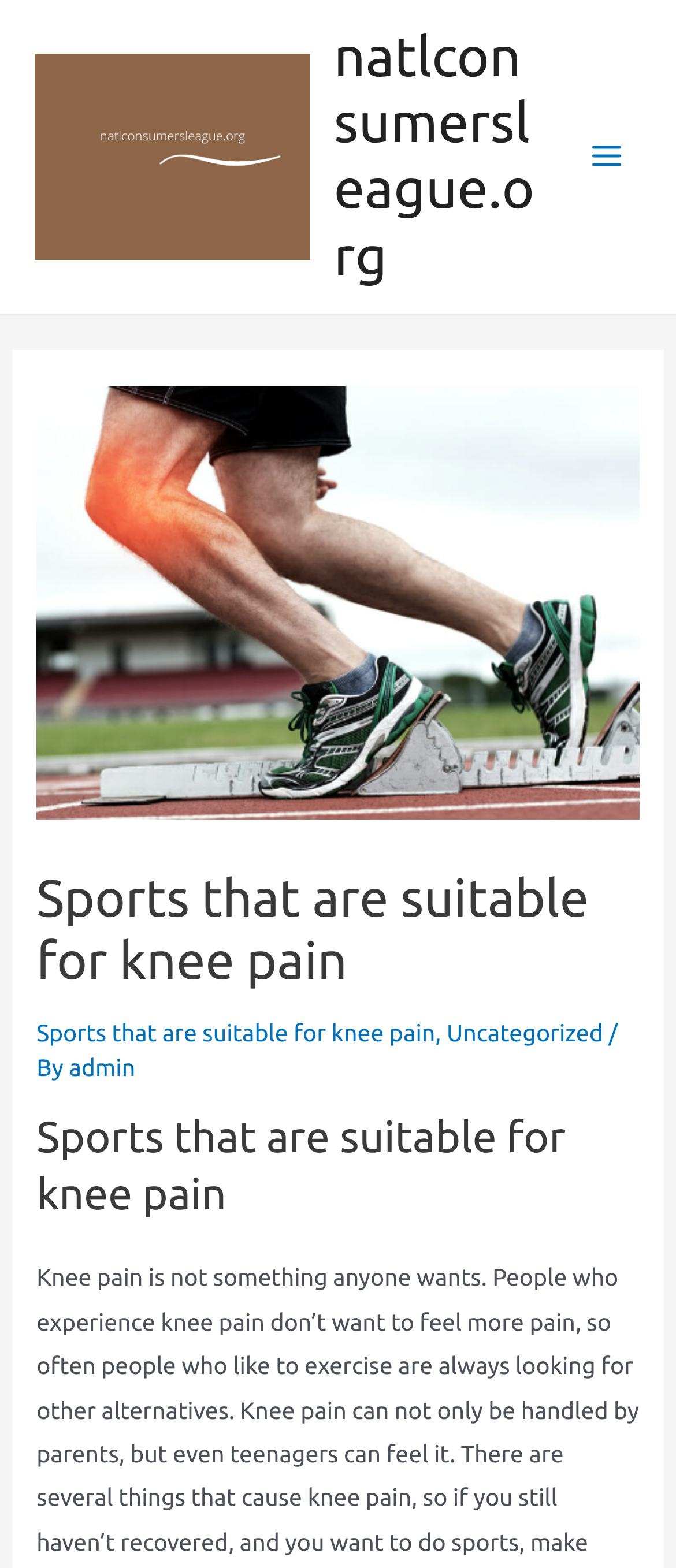Answer the question in one word or a short phrase:
Who is the author of the article?

admin